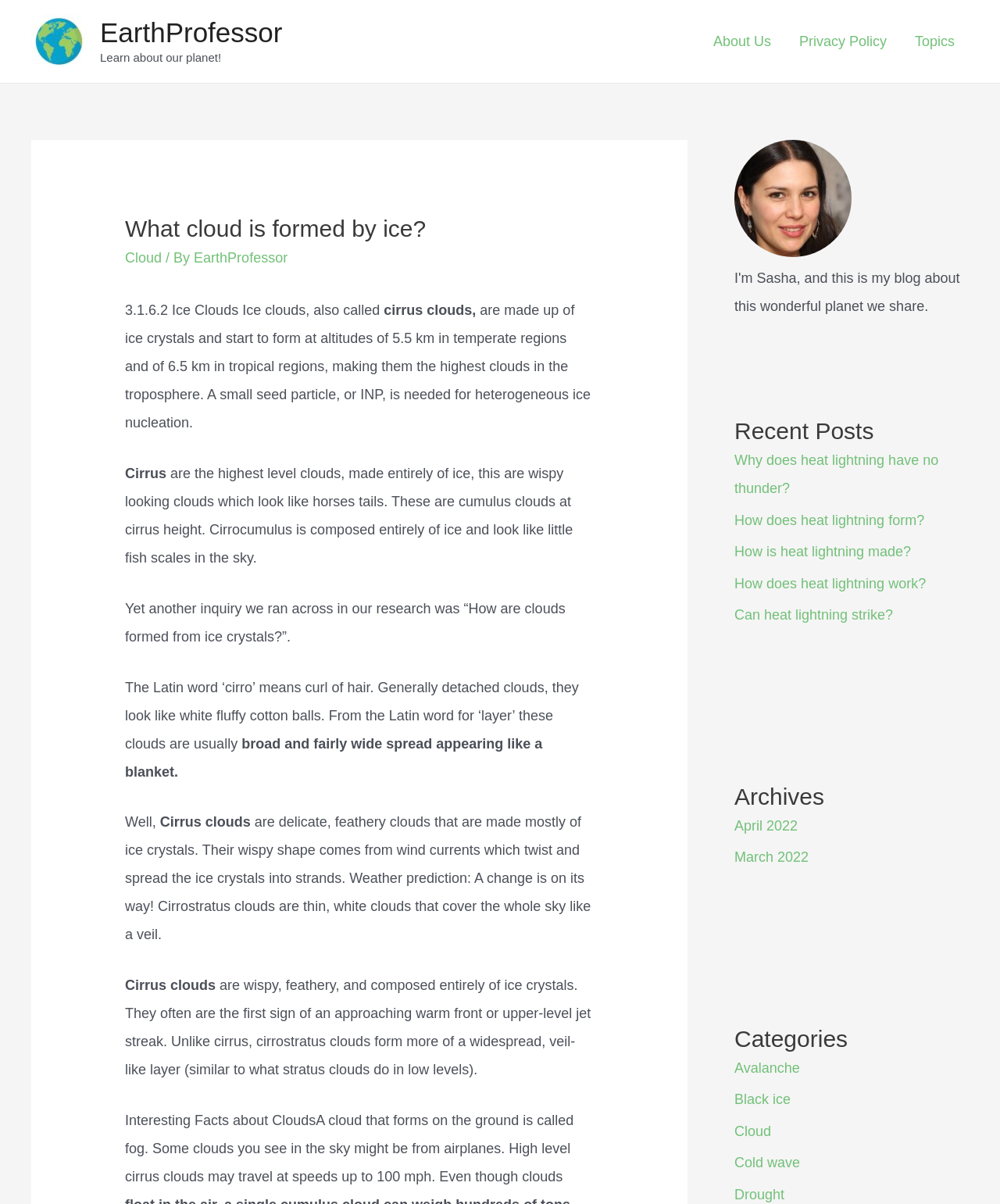Provide an in-depth caption for the webpage.

The webpage is about EarthProfessor, a platform that provides information about our planet. At the top left, there is a logo of EarthProfessor, accompanied by a link to the website. Next to it, there is a tagline "Learn about our planet!".

The main content of the webpage is divided into two sections. The left section is dedicated to the topic "What cloud is formed by ice?" and provides detailed information about ice clouds, also known as cirrus clouds. The text explains that ice clouds are made up of ice crystals and start to form at altitudes of 5.5 km in temperate regions and 6.5 km in tropical regions. There are several paragraphs of text that describe the characteristics of cirrus clouds, including their wispy shape, composition, and behavior.

On the right side of the webpage, there are three columns of links and headings. The top column is labeled "Site Navigation" and contains links to "About Us", "Privacy Policy", and "Topics". The middle column is labeled "Recent Posts" and lists several links to articles about heat lightning. The bottom column is labeled "Archives" and lists links to articles from April 2022 and March 2022, followed by a section labeled "Categories" that lists links to topics such as Avalanche, Black ice, Cloud, Cold wave, and Drought.

There are no images on the webpage, except for the EarthProfessor logo at the top left. The overall layout is organized, with clear headings and concise text.